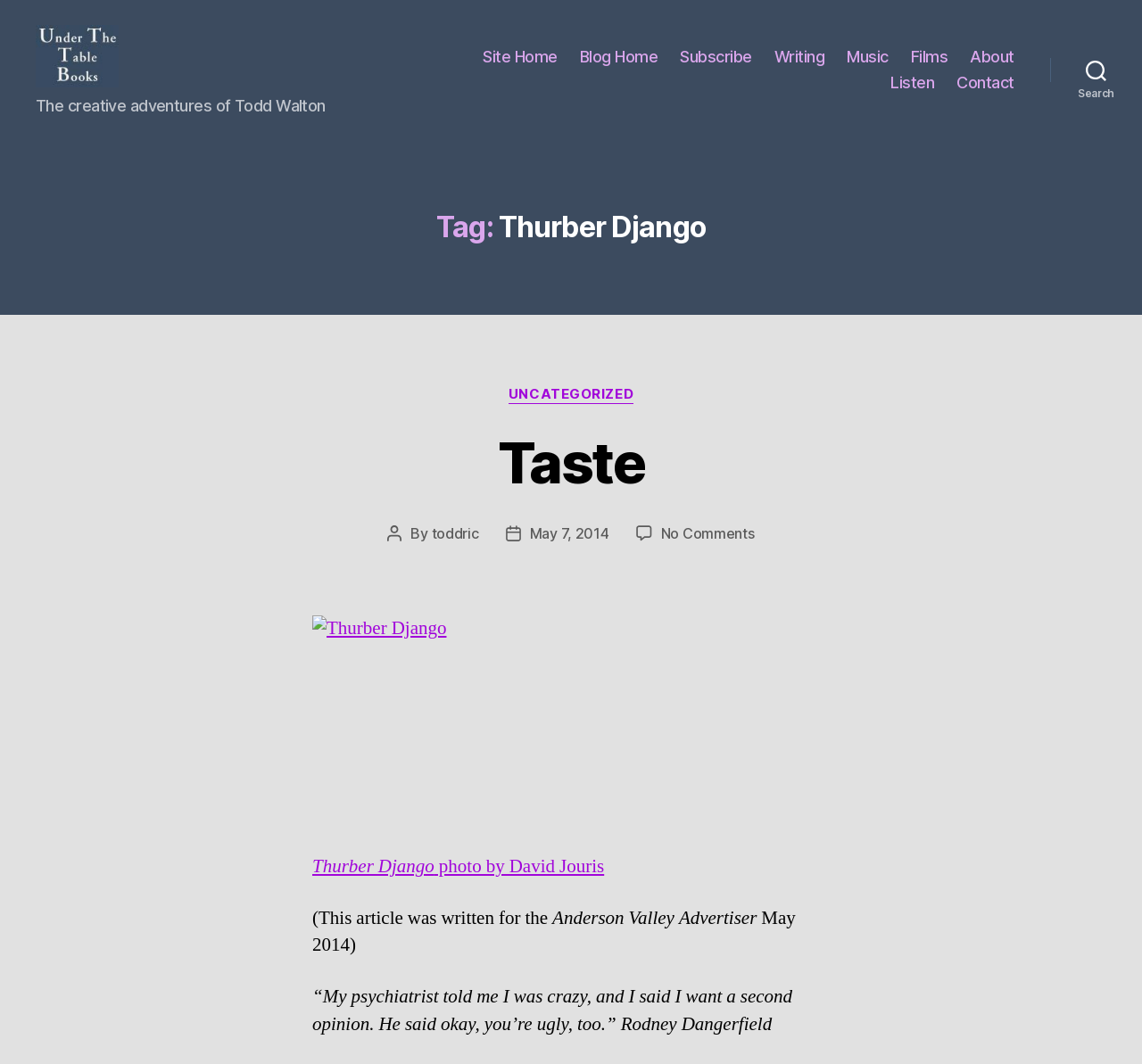What is the date of the post?
Based on the screenshot, answer the question with a single word or phrase.

May 7, 2014